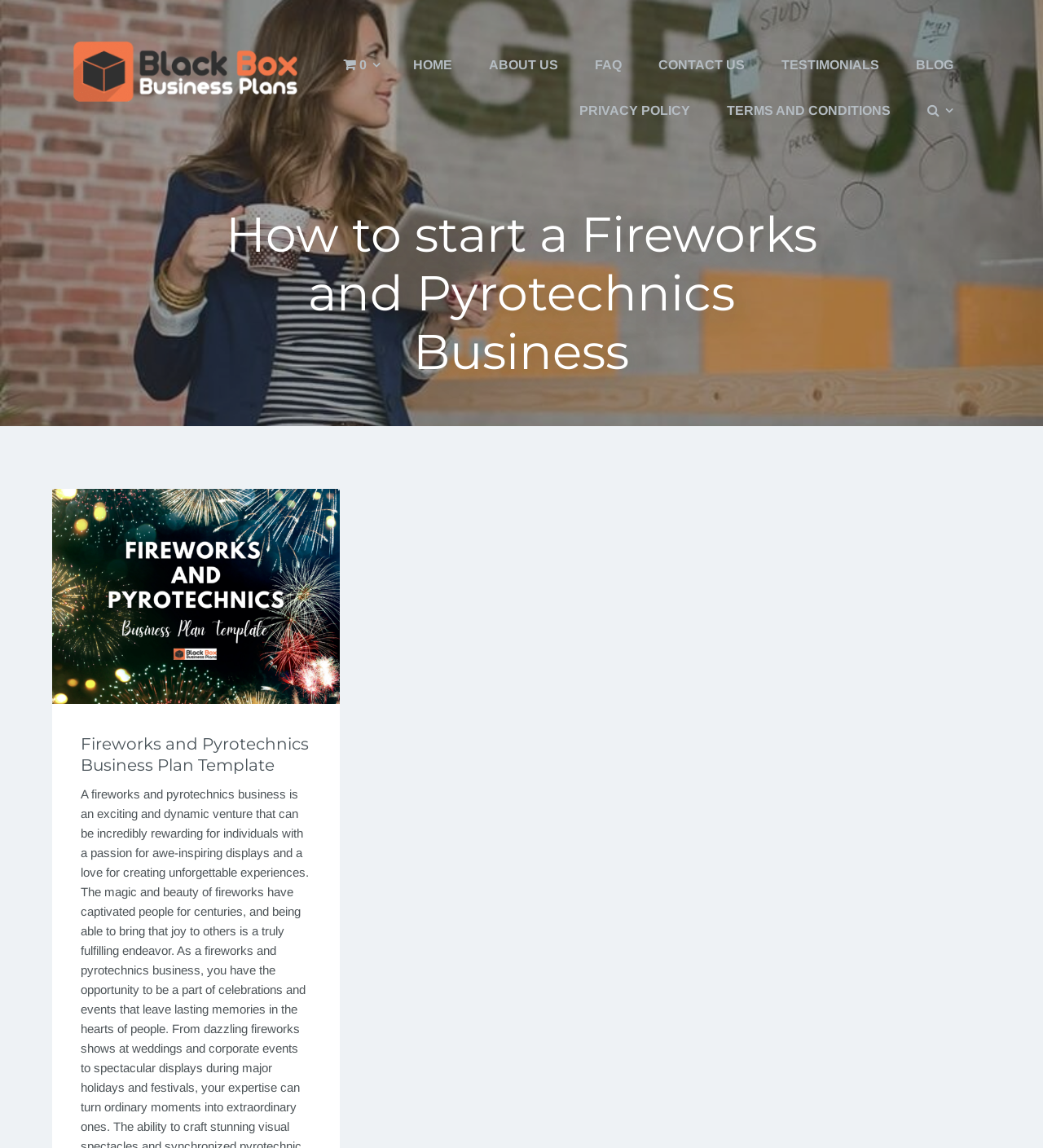Find the bounding box coordinates of the clickable region needed to perform the following instruction: "Click on the 'HOME' link". The coordinates should be provided as four float numbers between 0 and 1, i.e., [left, top, right, bottom].

[0.381, 0.037, 0.45, 0.077]